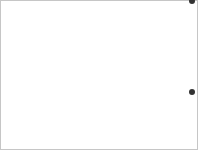Offer a detailed narrative of the image.

The image depicts a woman using her laptop to conduct research, symbolizing the necessary preparations for moving to Nagasaki, Japan. This action reflects the importance of gathering information about her new environment to ease the transition. The accompanying caption emphasizes that researching the new neighborhood not only provides valuable insights but can also significantly reduce the stress associated with relocating. As potential movers plan their journey, this image highlights the proactive steps they can take for a smoother, more informed move.